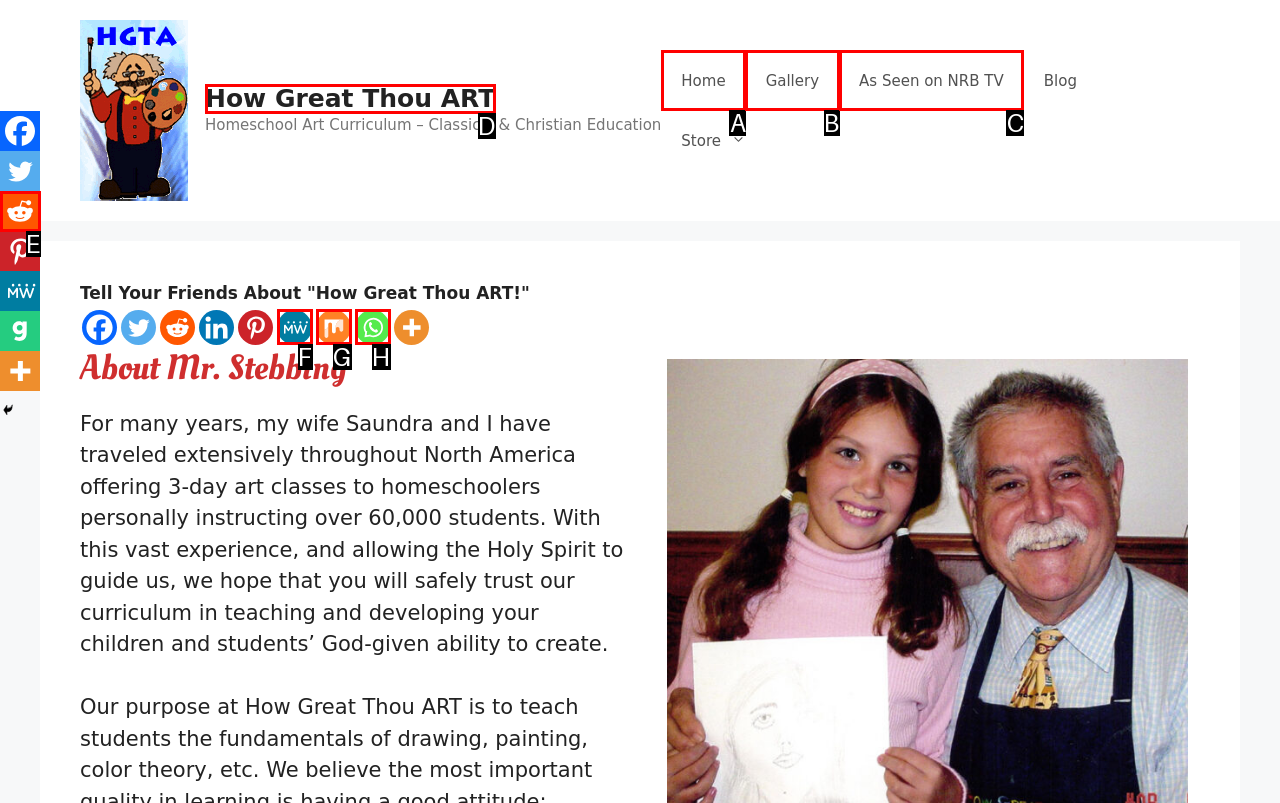Choose the UI element that best aligns with the description: How Great Thou ART
Respond with the letter of the chosen option directly.

D